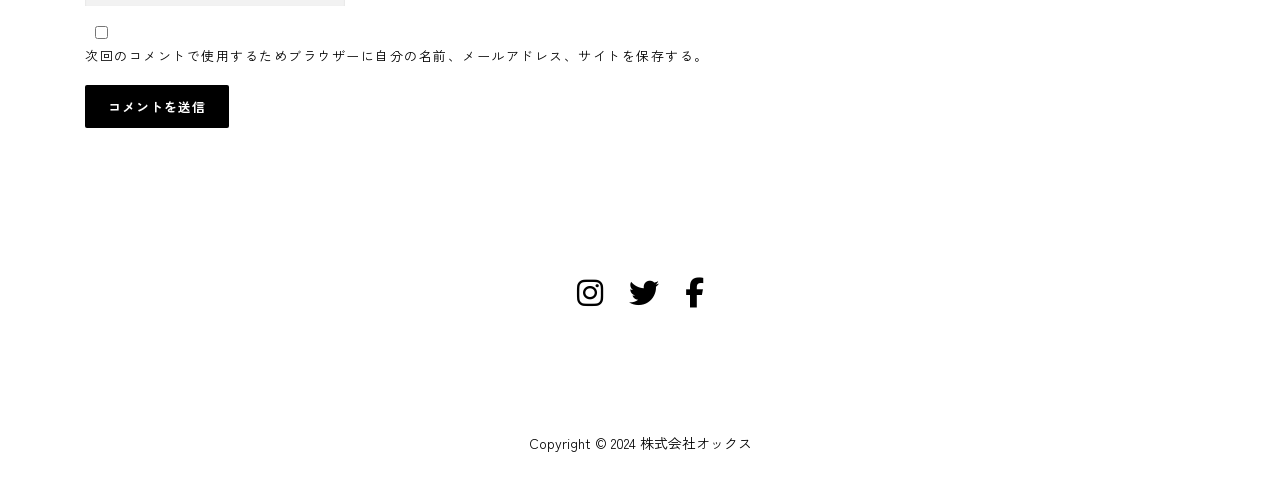Please use the details from the image to answer the following question comprehensively:
How many social media links are present?

There are three links with OCR text '', '', and '' which are likely to be social media links.